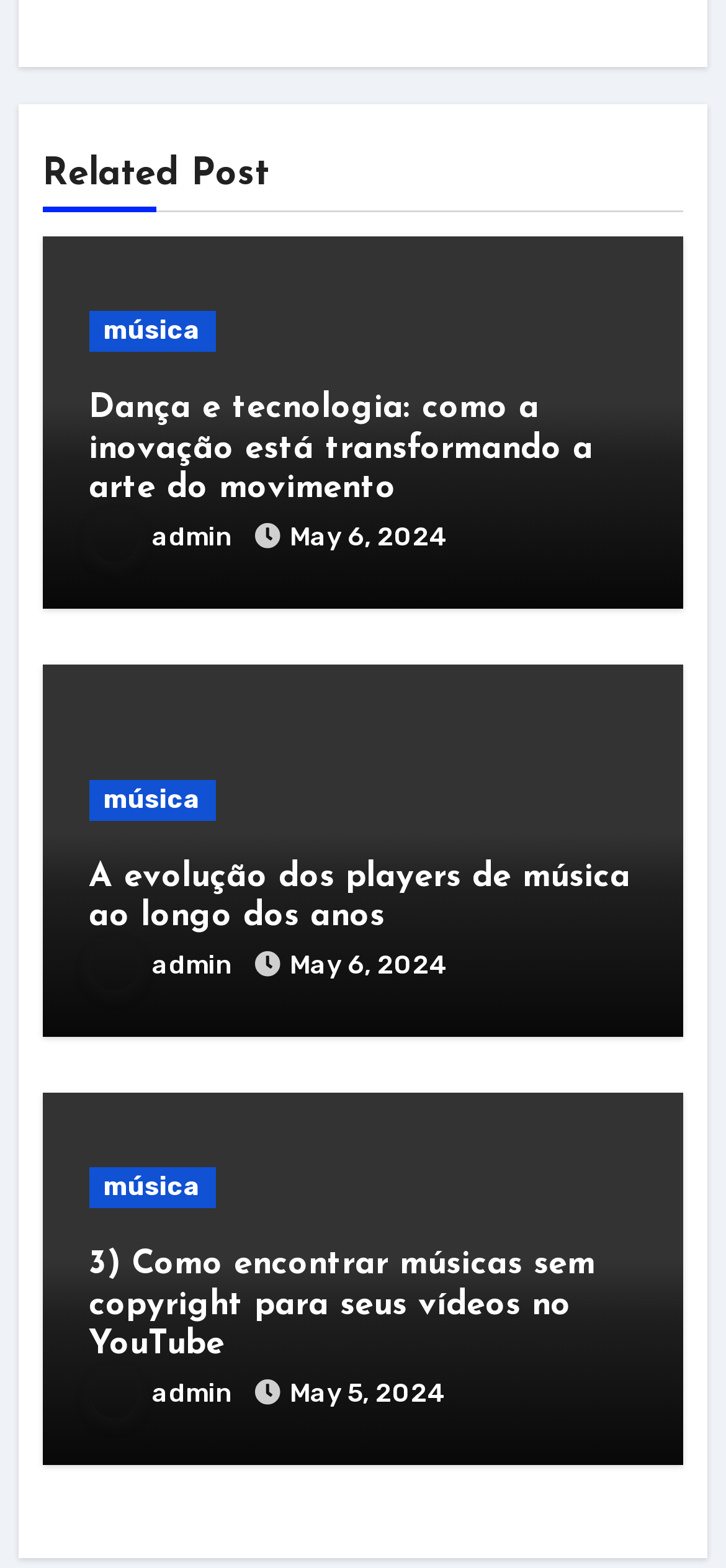How many admin links are there?
Craft a detailed and extensive response to the question.

I searched for links with the text 'admin' and found three instances, which suggests that there are three admin links on the webpage.